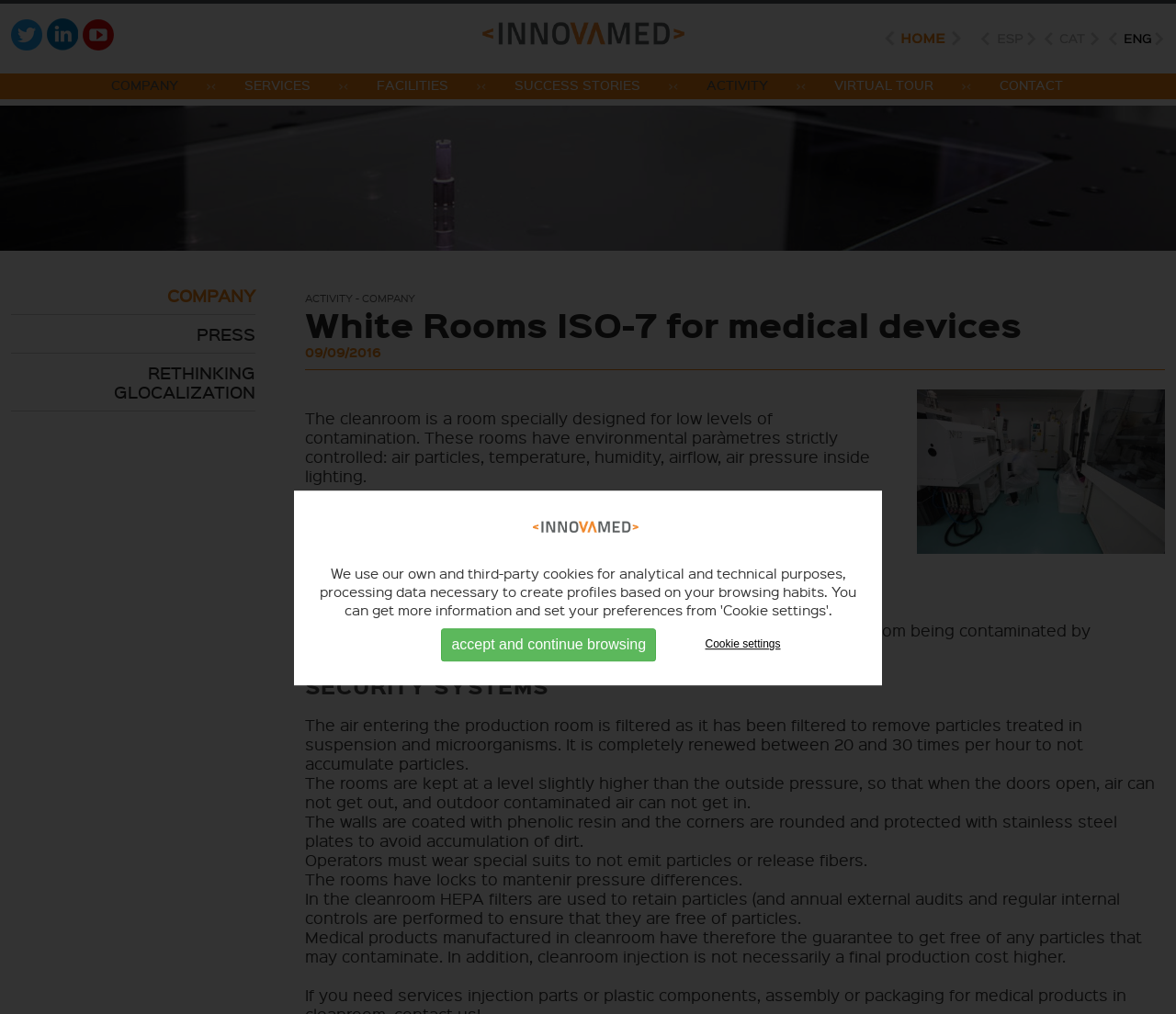Please identify the bounding box coordinates of the clickable area that will fulfill the following instruction: "Watch the VIDEO TOUR". The coordinates should be in the format of four float numbers between 0 and 1, i.e., [left, top, right, bottom].

[0.709, 0.076, 0.794, 0.092]